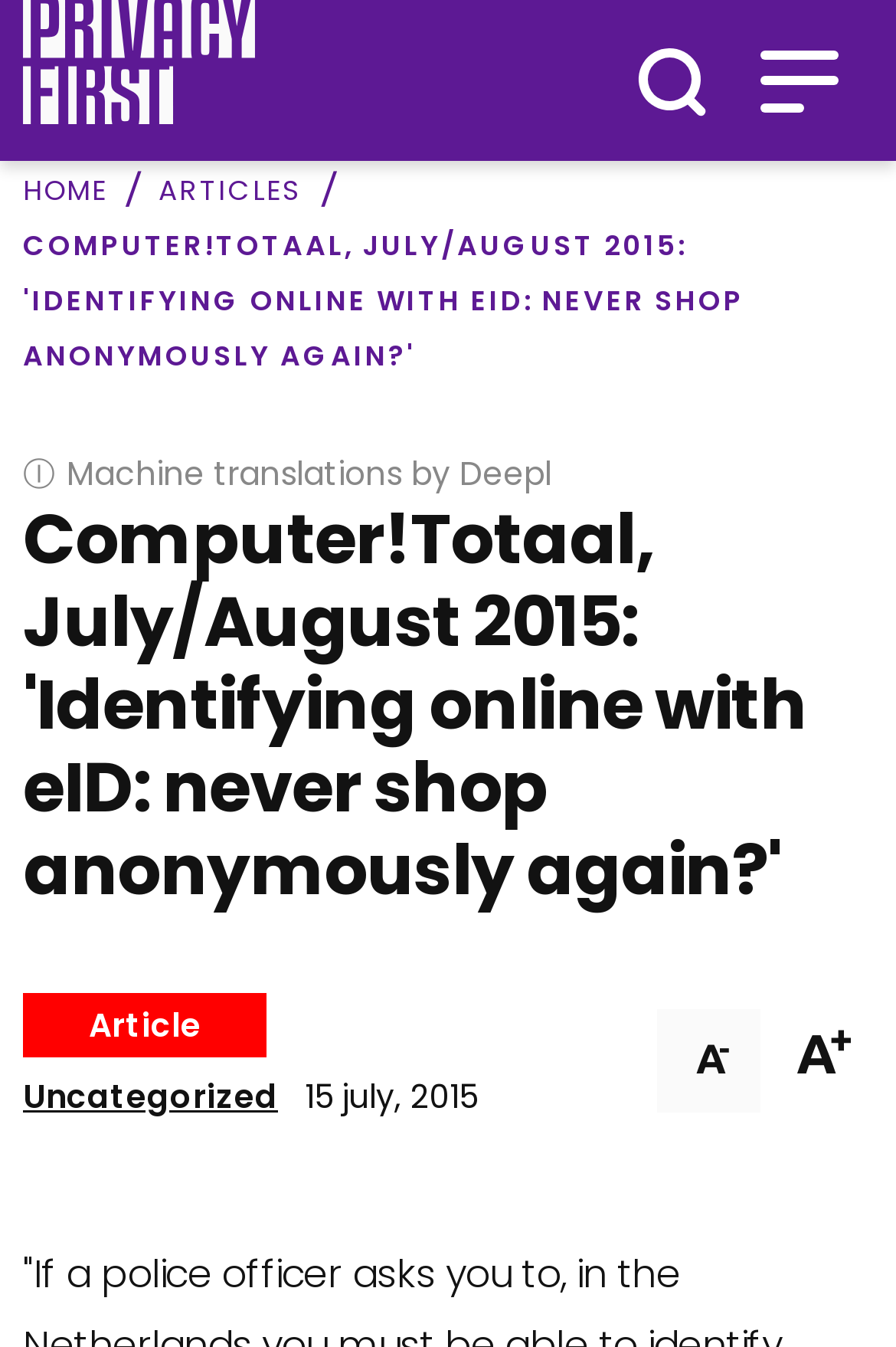What is the logo on the top left corner?
Please respond to the question with a detailed and thorough explanation.

The logo is located on the top left corner of the webpage, and it is an image with a bounding box of [0.026, 0.0, 0.285, 0.092]. It is also a link with the text 'Privacy First logo'.